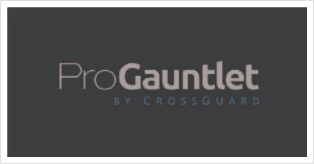What is the primary purpose of the ProGauntlet?
Provide a detailed and extensive answer to the question.

The caption describes the ProGauntlet as ideal for practitioners seeking advanced hand protection, indicating that its primary purpose is to provide protection for the hands during martial arts activities.